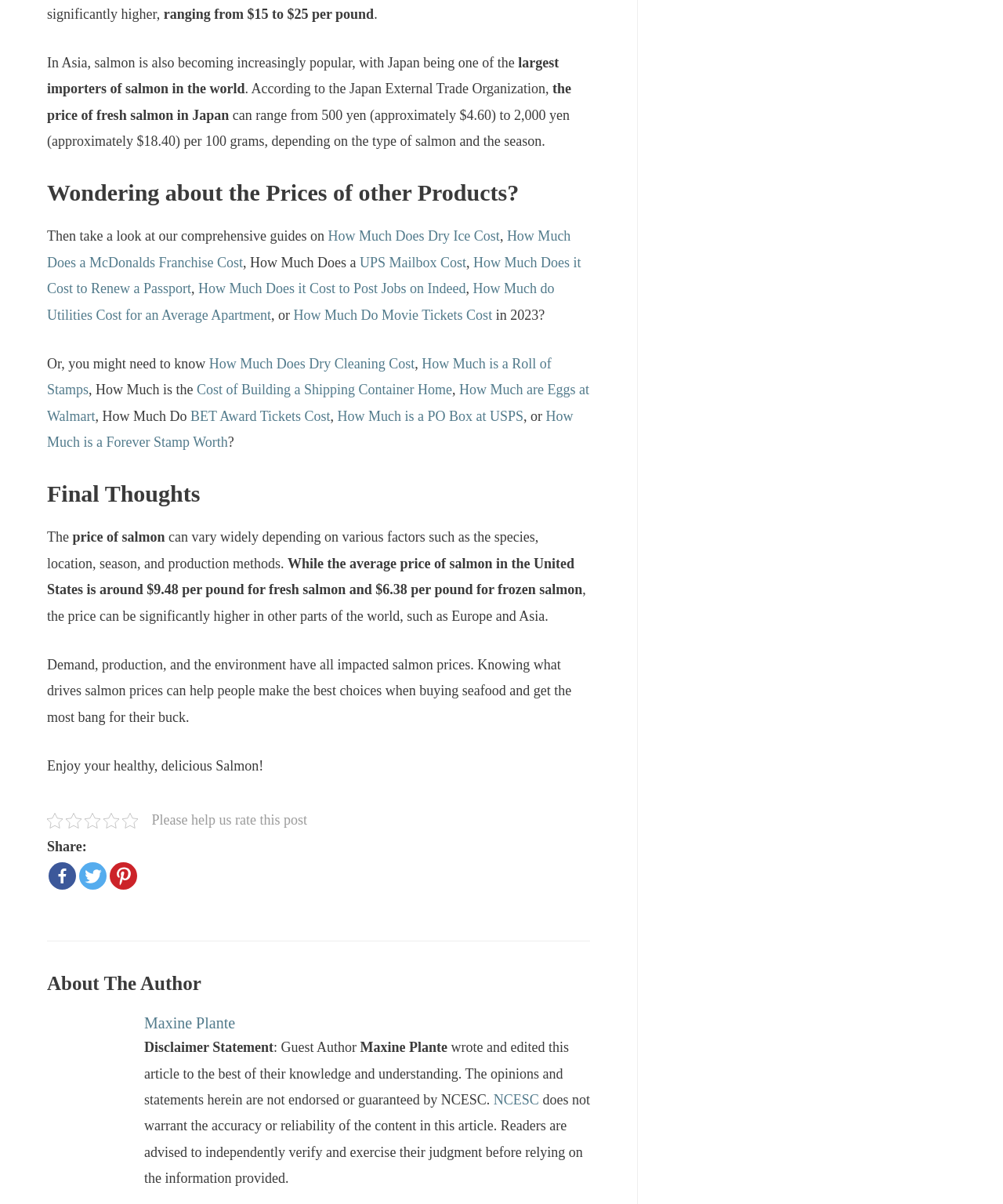Determine the bounding box coordinates for the UI element matching this description: "UPS Mailbox Cost".

[0.359, 0.211, 0.465, 0.224]